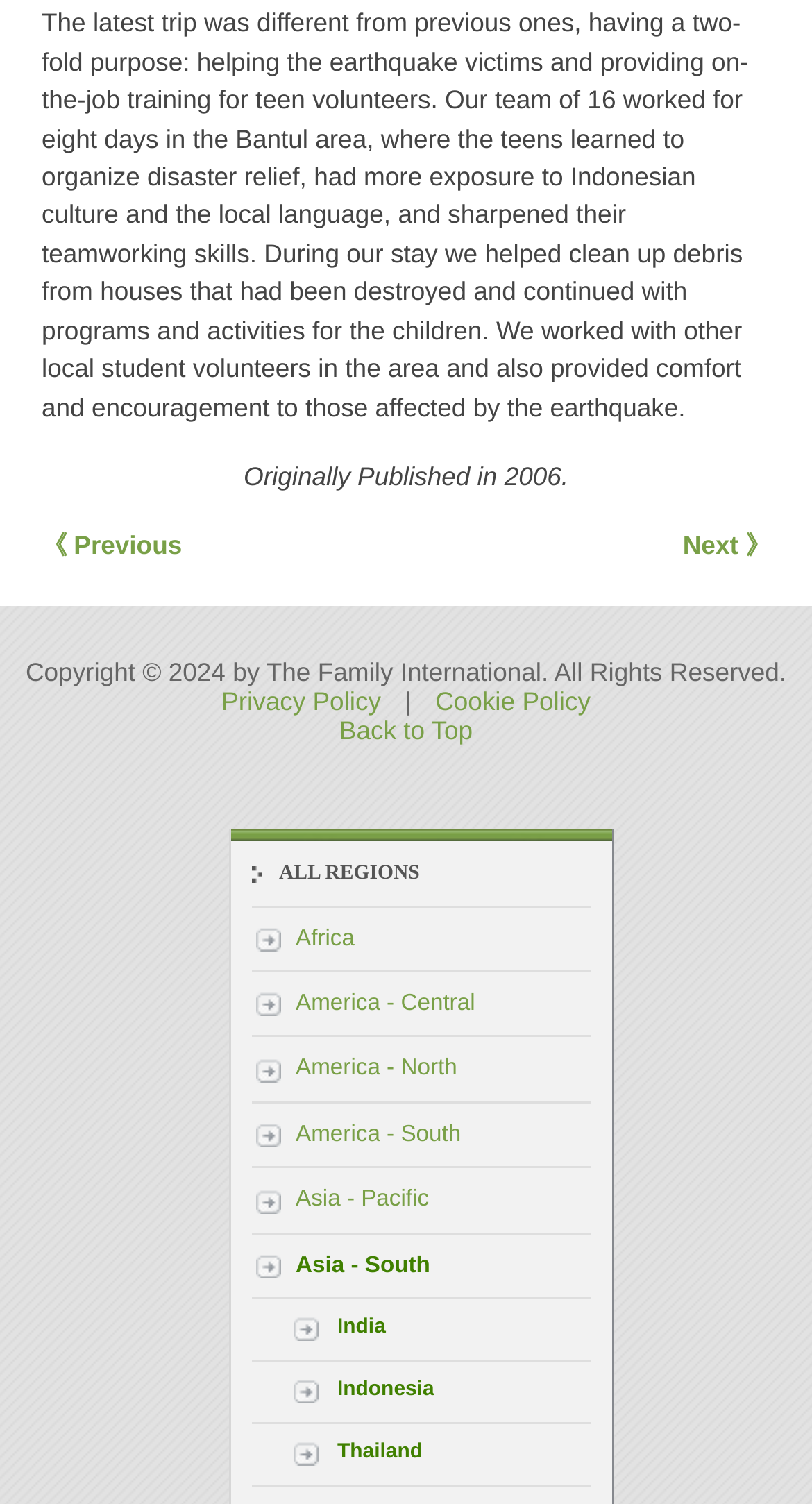What is the copyright year of the webpage?
Please give a detailed and thorough answer to the question, covering all relevant points.

The copyright information at the bottom of the webpage states 'Copyright © 2024 by The Family International. All Rights Reserved.'